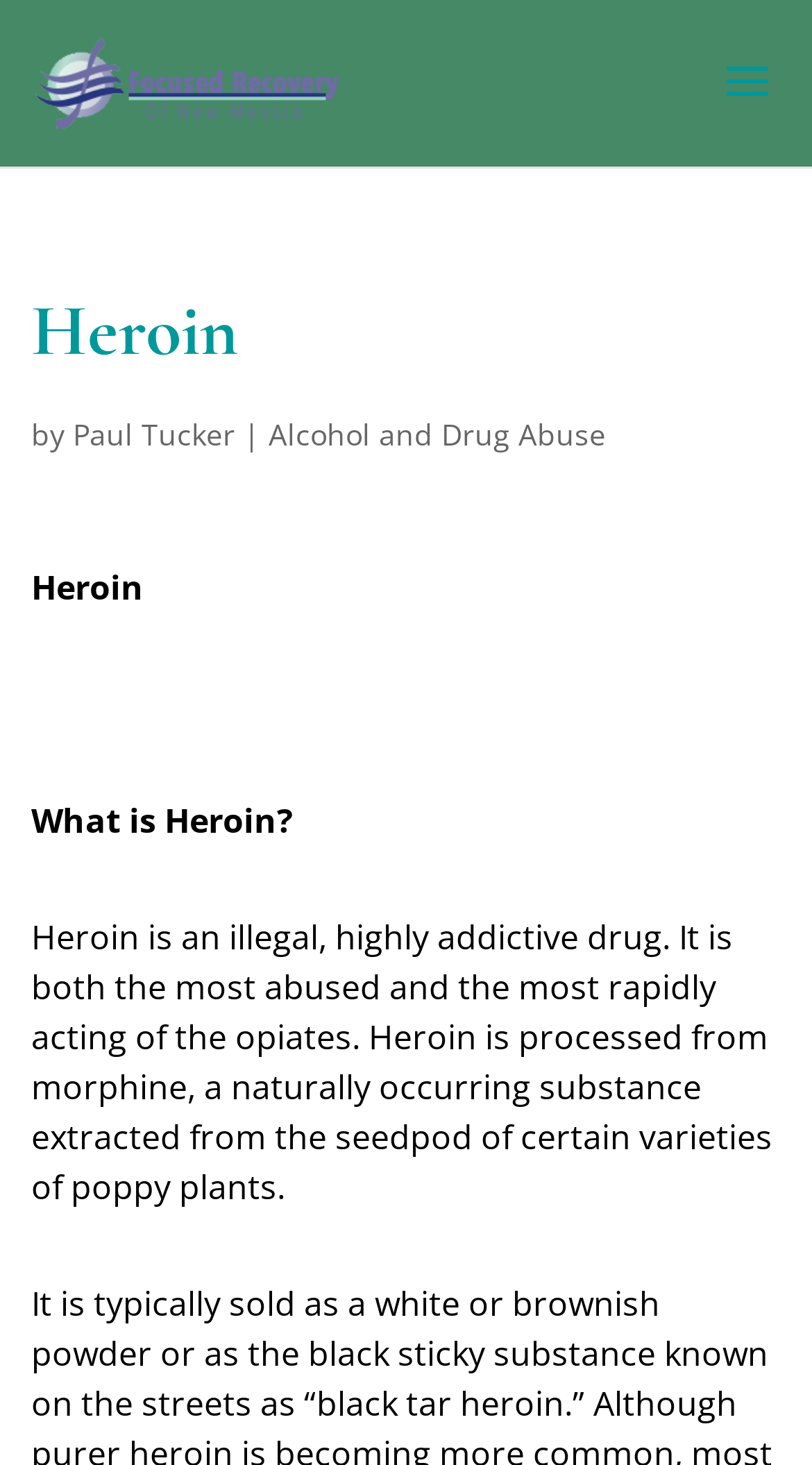Please give a succinct answer to the question in one word or phrase:
What is the name of the recovery center mentioned?

Turning Point Recovery Center